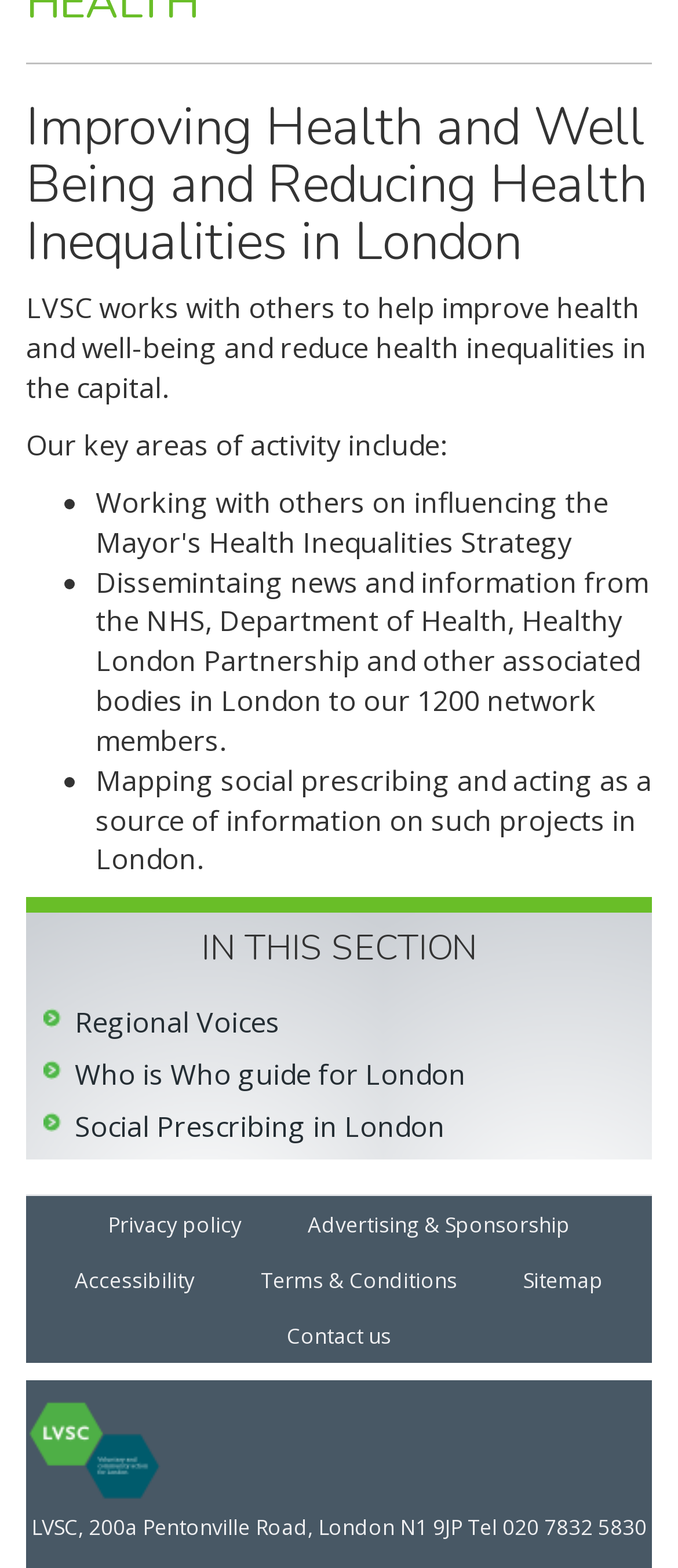Given the element description "Accessibility", identify the bounding box of the corresponding UI element.

[0.11, 0.807, 0.287, 0.826]